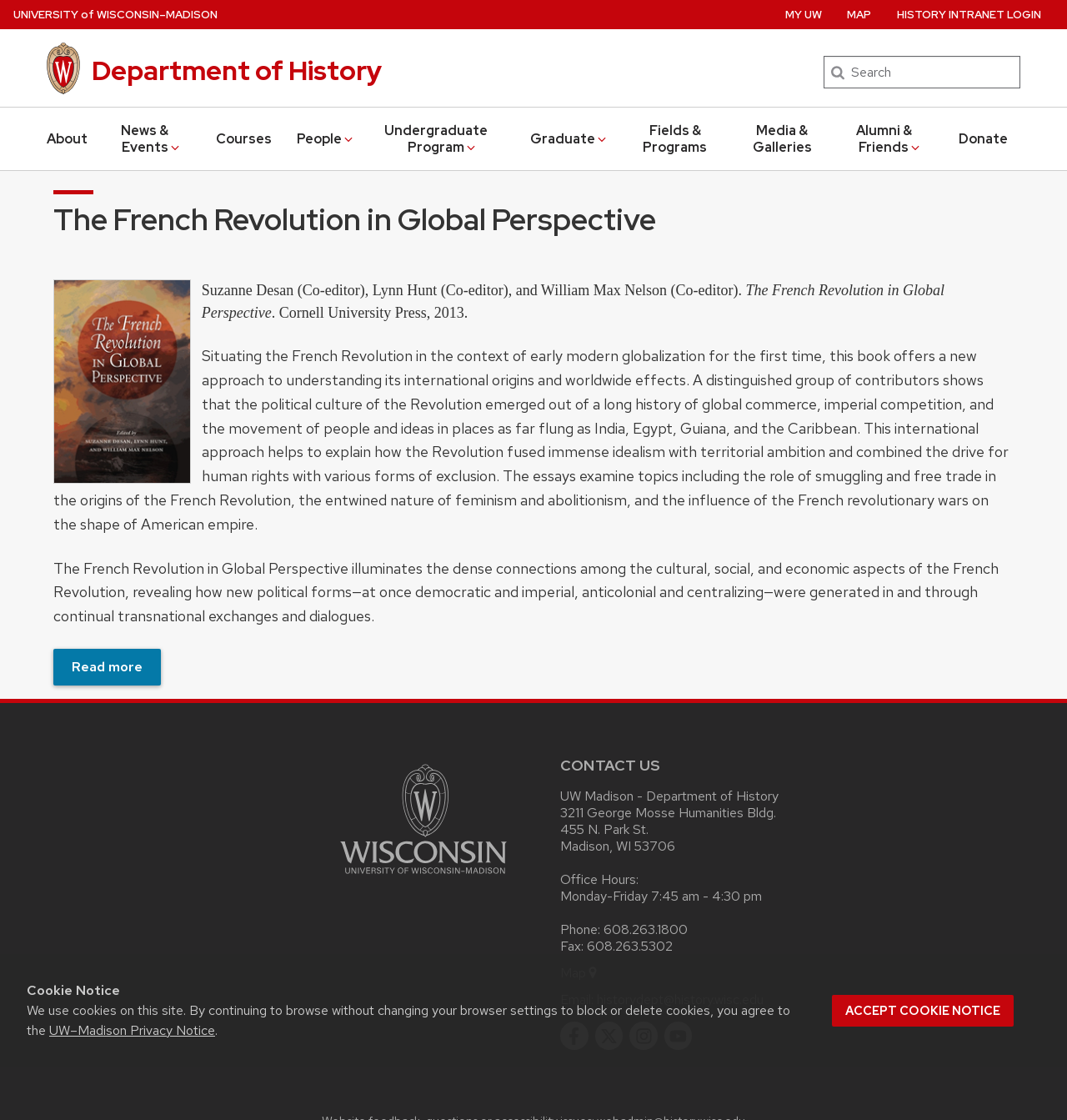Give a detailed account of the webpage's layout and content.

The webpage is about the book "The French Revolution in Global Perspective" edited by Suzanne Desan, Lynn Hunt, and William Max Nelson. At the top of the page, there is a cookie notice dialog with a heading, a description, and an "Accept cookie notice" button. Below the cookie notice, there are links to the University of Wisconsin-Madison home page, the Department of History, and a search bar.

The main content of the page is divided into two sections. The top section has a navigation menu with links to "About", "News & Events", "Courses", and other related topics. Below the navigation menu, there is a header with the title "The French Revolution in Global Perspective" and a book cover image. The title is followed by a brief description of the book, including the editors and publisher.

The main content section has a long paragraph describing the book's content, which discusses the French Revolution in the context of early modern globalization. The paragraph is followed by a "Read more" link. At the bottom of the page, there is a site footer content section with links to the main university website, contact information for the Department of History, and social media links.

On the right side of the page, there is a secondary navigation menu with links to "MY UW", "MAP", and "HISTORY INTRANET LOGIN".